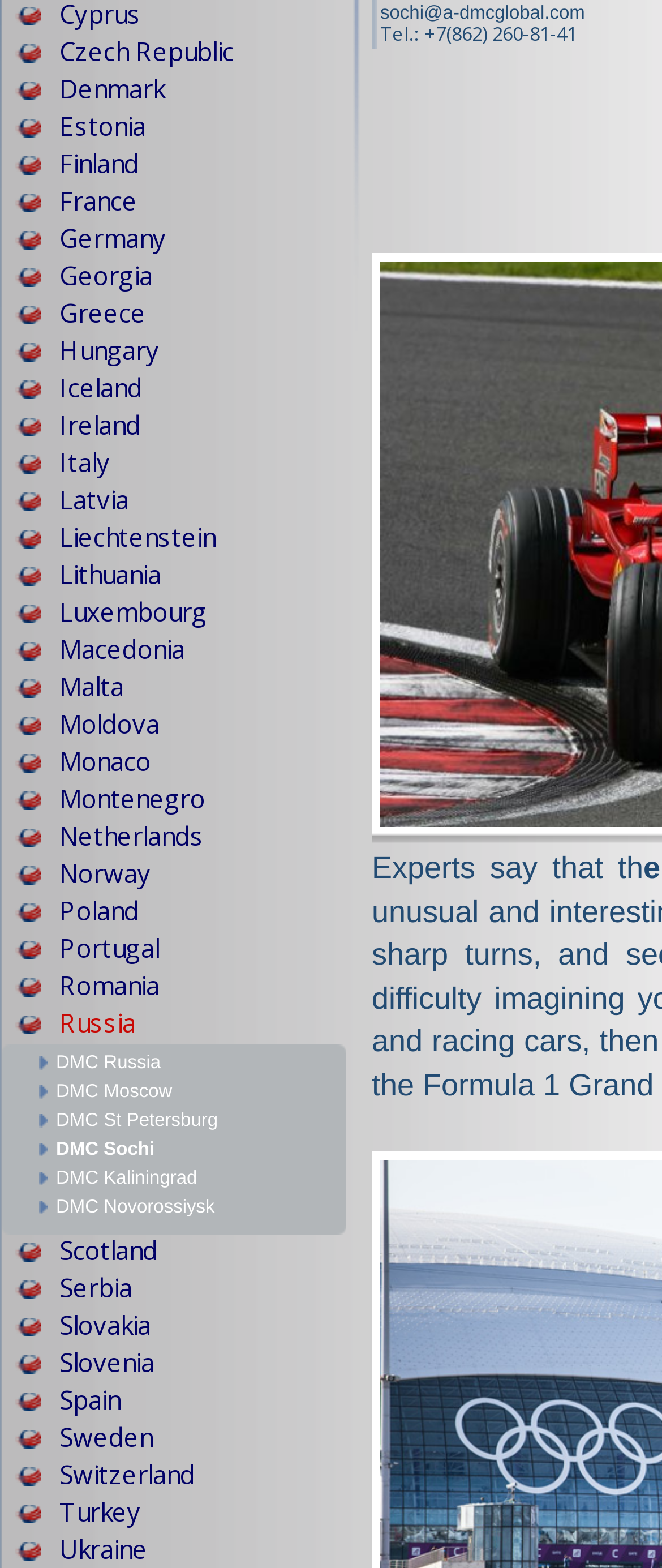Respond to the following query with just one word or a short phrase: 
How many links are related to DMC Russia?

5